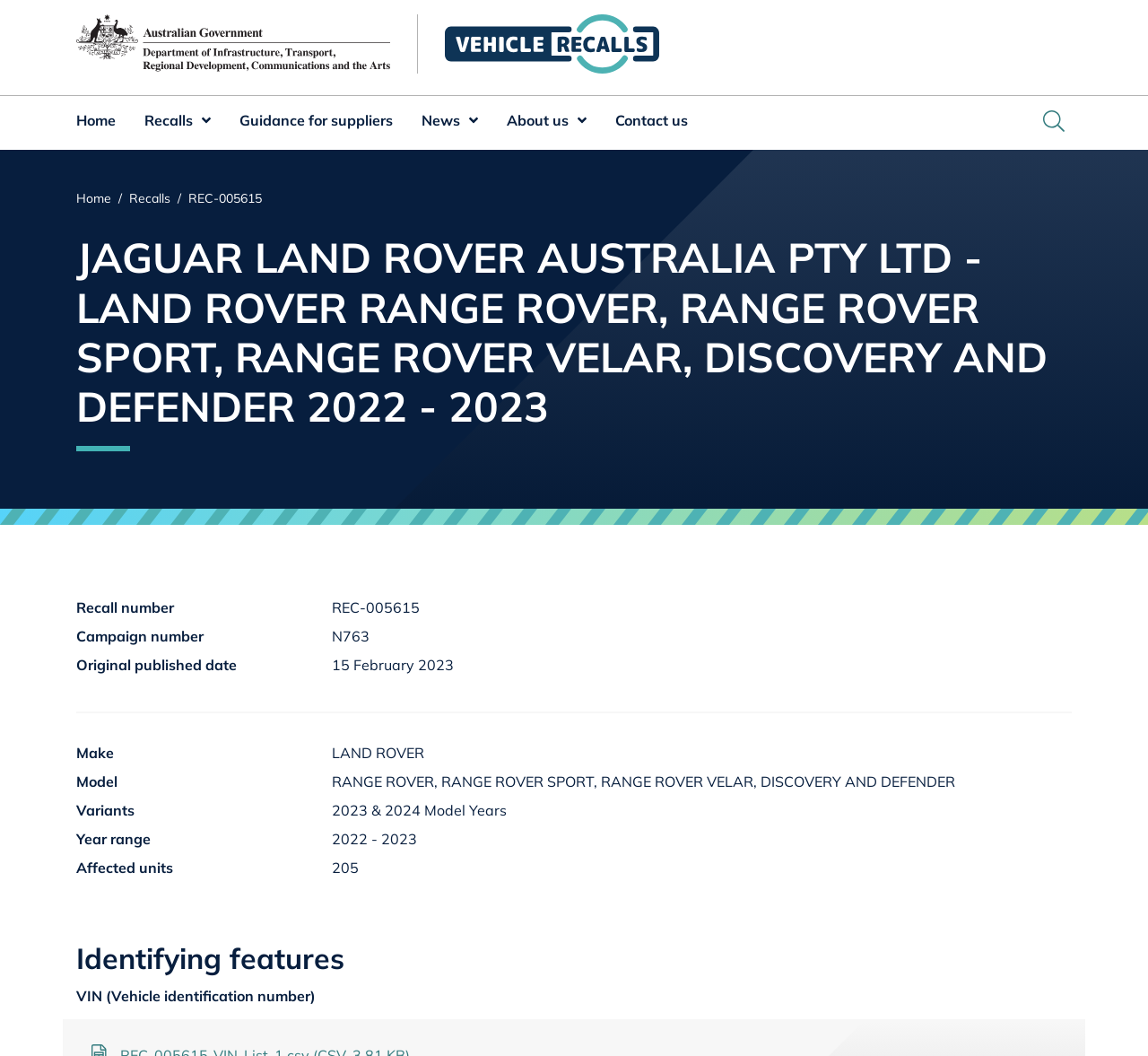Locate the bounding box coordinates of the element that needs to be clicked to carry out the instruction: "Toggle the search pane". The coordinates should be given as four float numbers ranging from 0 to 1, i.e., [left, top, right, bottom].

[0.902, 0.098, 0.934, 0.132]